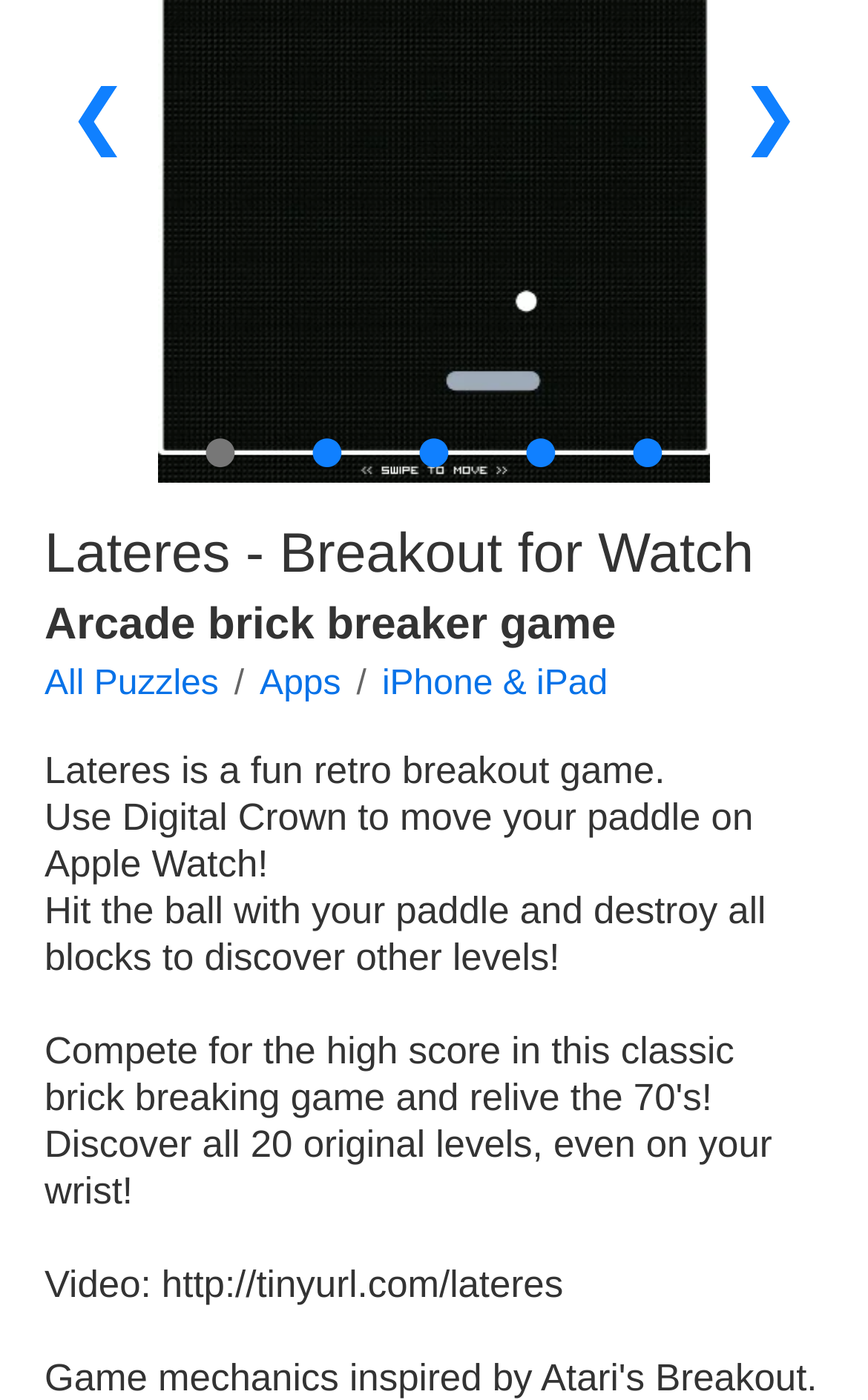Provide the bounding box coordinates of the HTML element this sentence describes: "All Puzzles". The bounding box coordinates consist of four float numbers between 0 and 1, i.e., [left, top, right, bottom].

[0.051, 0.475, 0.252, 0.502]